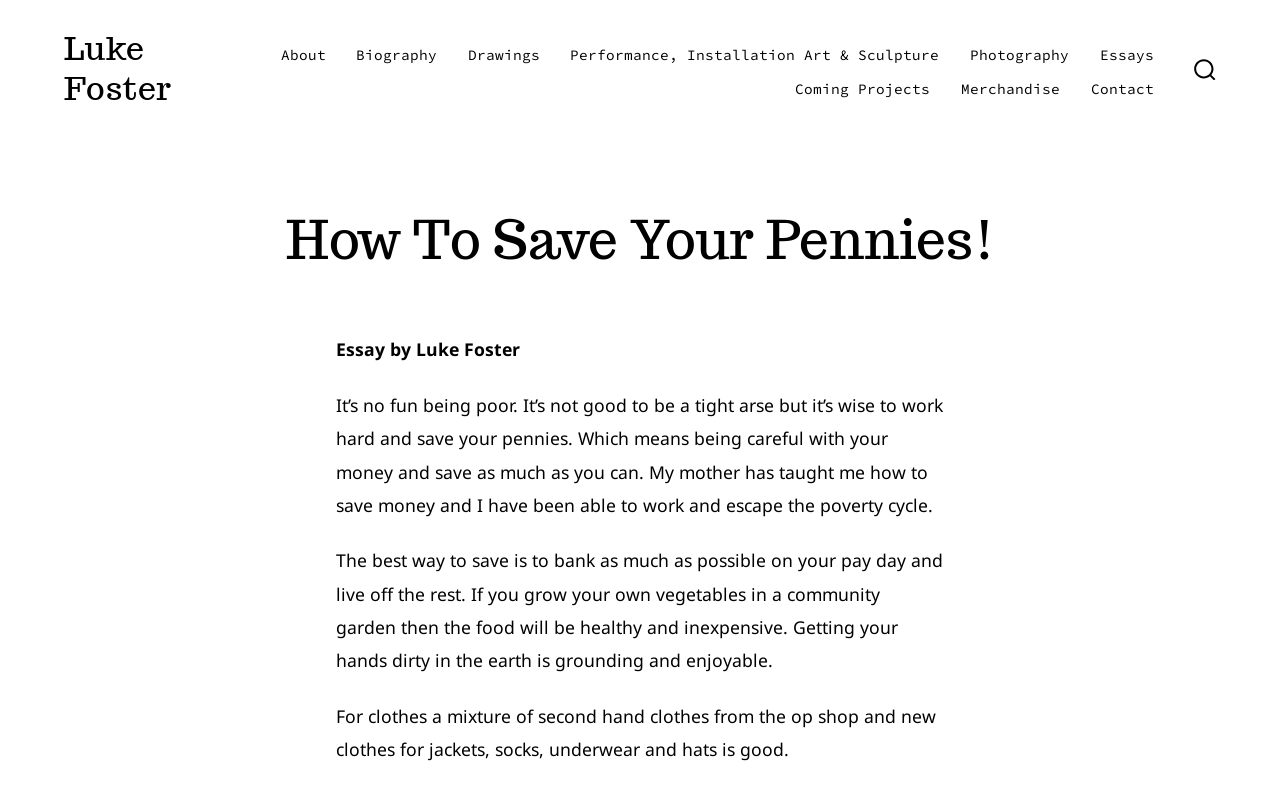Provide a single word or phrase answer to the question: 
What is a suggested way to get inexpensive food?

Growing vegetables in a community garden